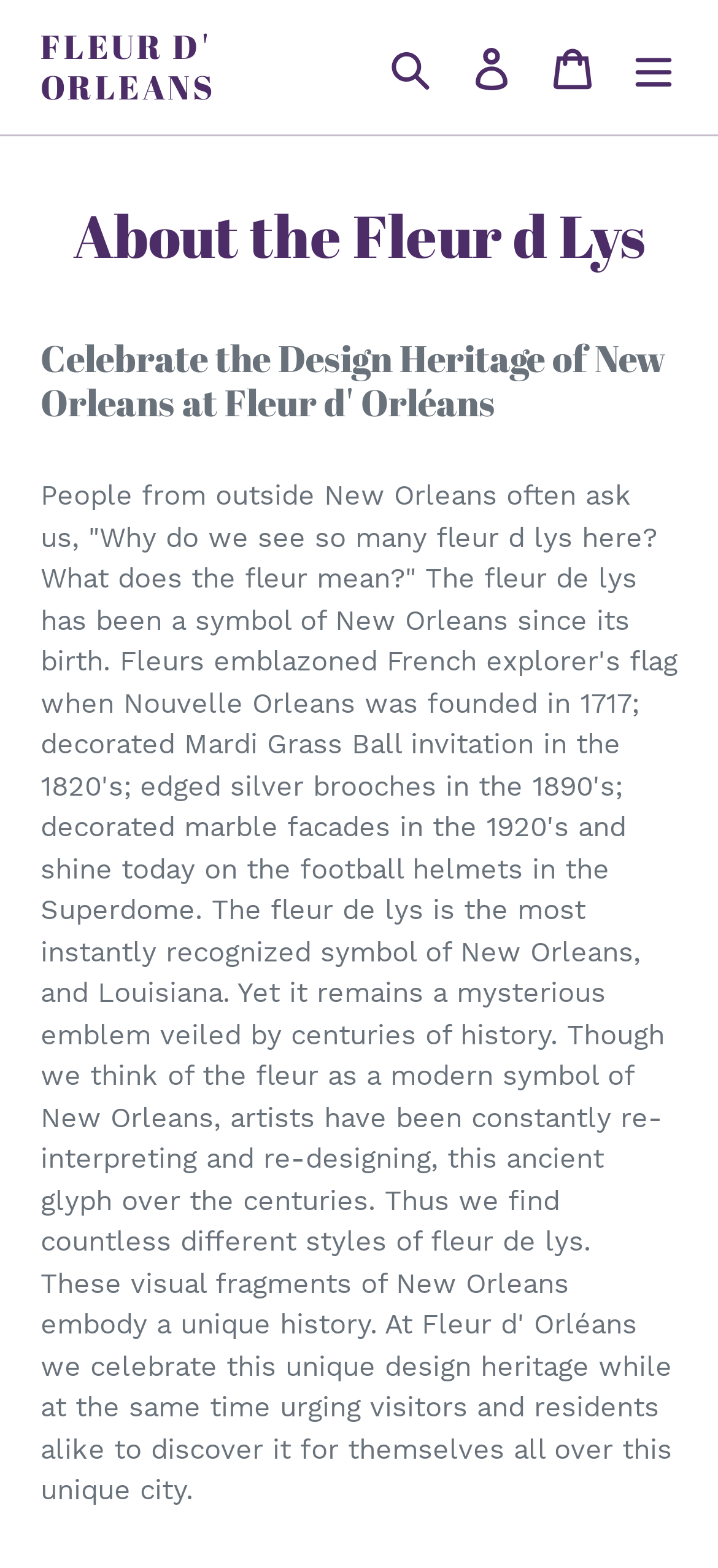What is the symbol of New Orleans?
Look at the screenshot and respond with a single word or phrase.

Fleur de lys